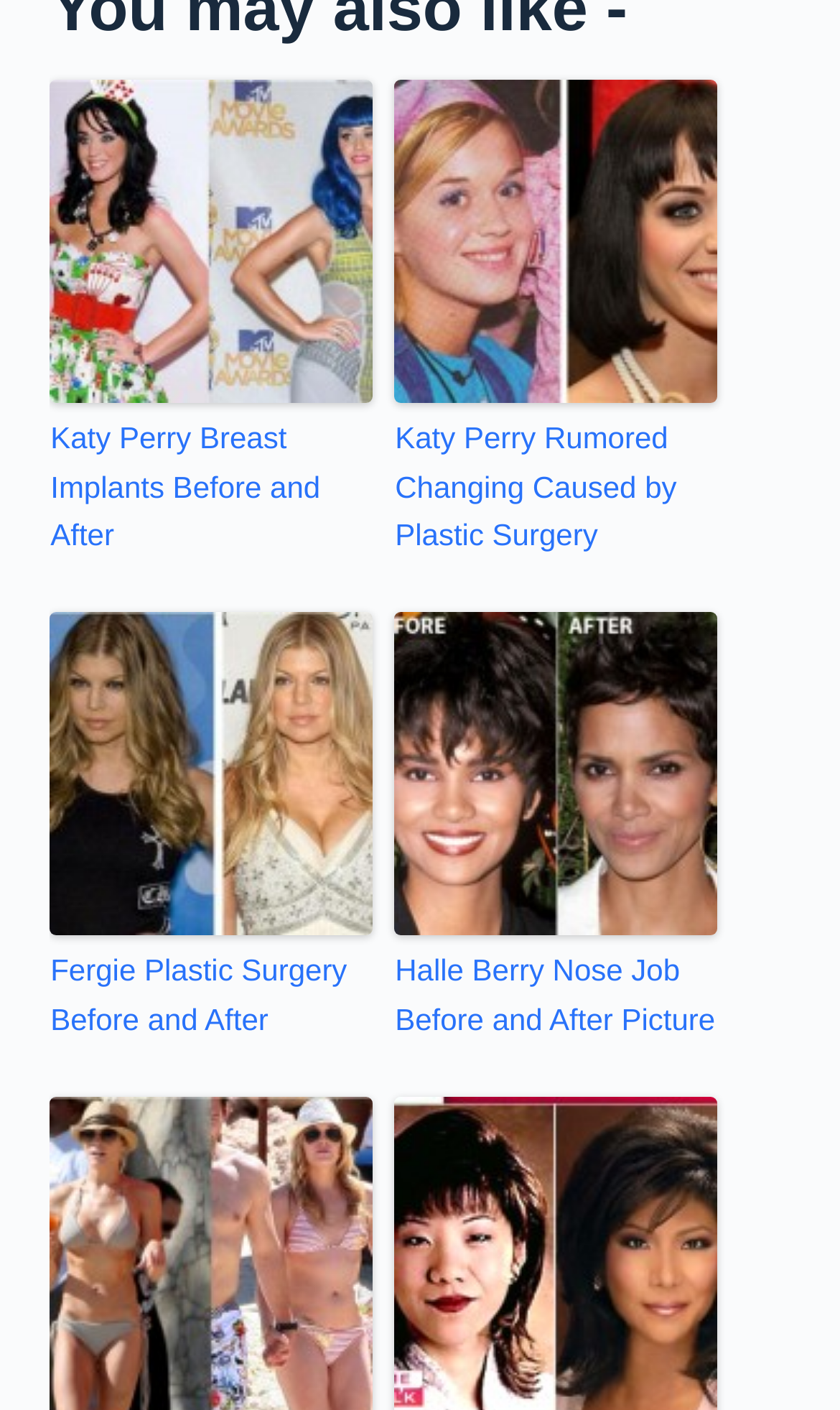Carefully observe the image and respond to the question with a detailed answer:
What is the topic of the webpage?

Based on the links and images, it appears that the webpage is discussing plastic surgery, specifically breast implants and nose jobs, and how it has affected the appearance of certain celebrities.